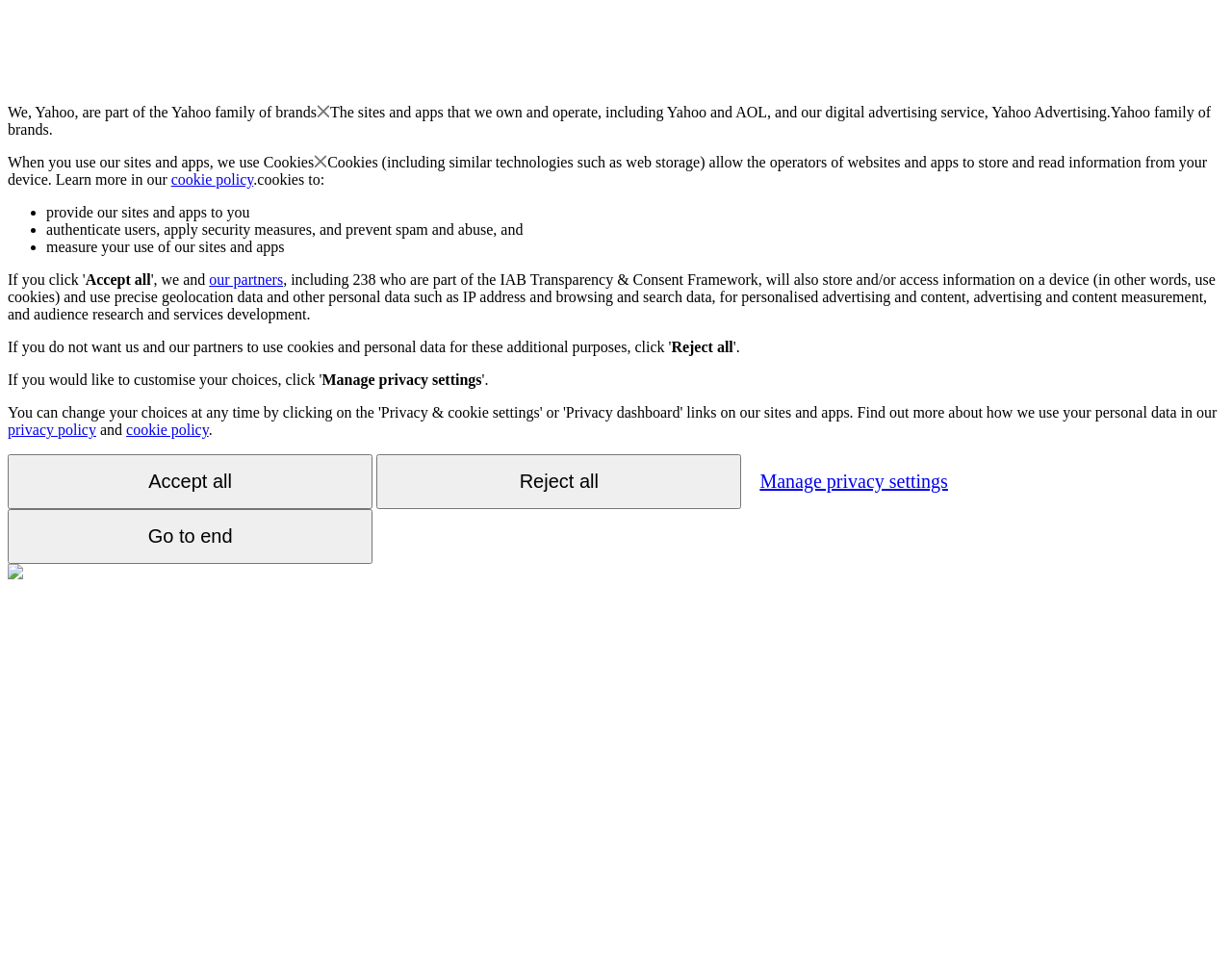How many buttons are there on the webpage?
Based on the visual details in the image, please answer the question thoroughly.

By analyzing the webpage structure, I found five buttons: 'Accept all', 'Reject all', 'Manage privacy settings', 'Go to end', and another 'Accept all' button.